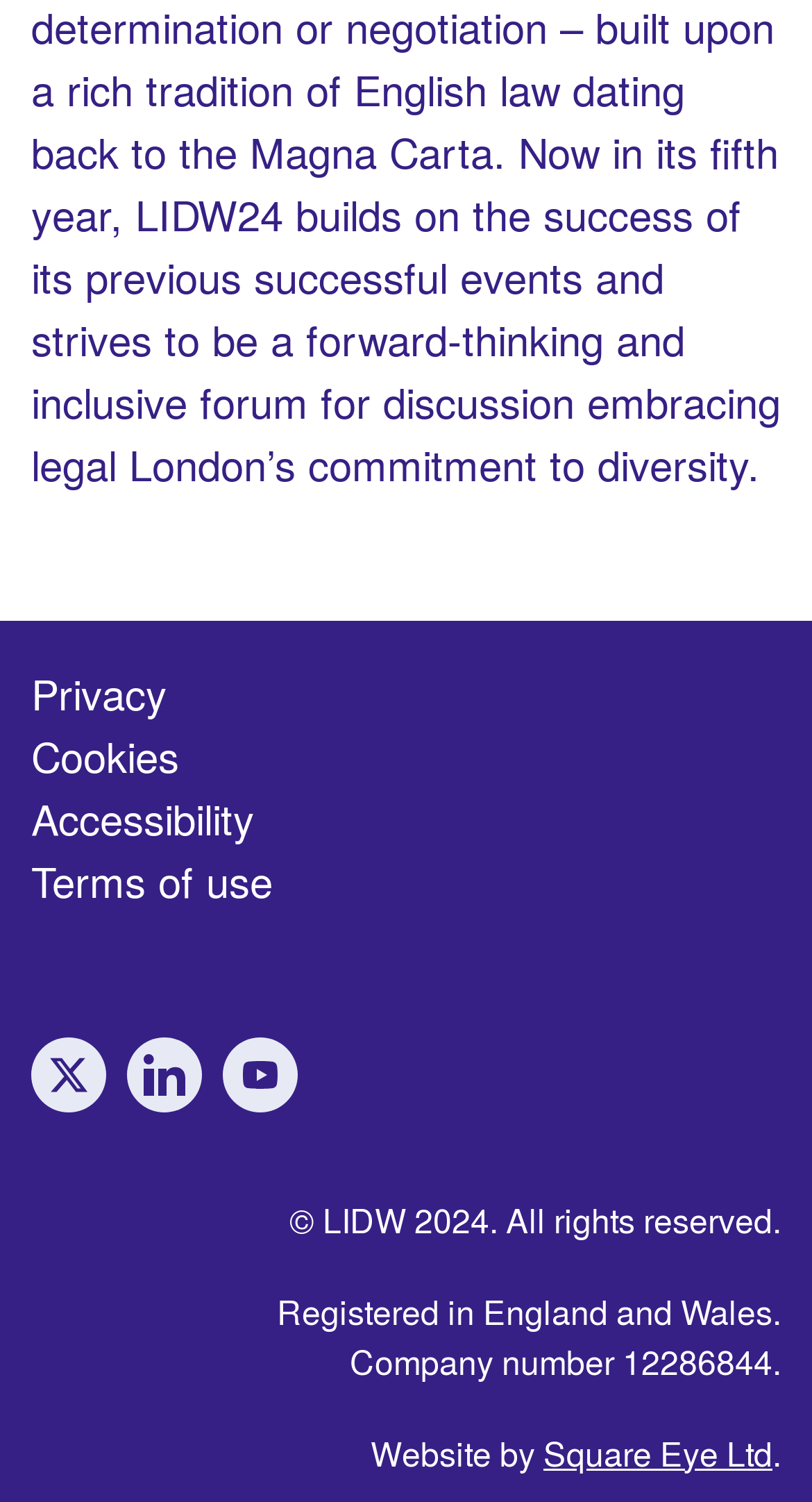Give a one-word or short phrase answer to this question: 
In which country is LIDW registered?

England and Wales